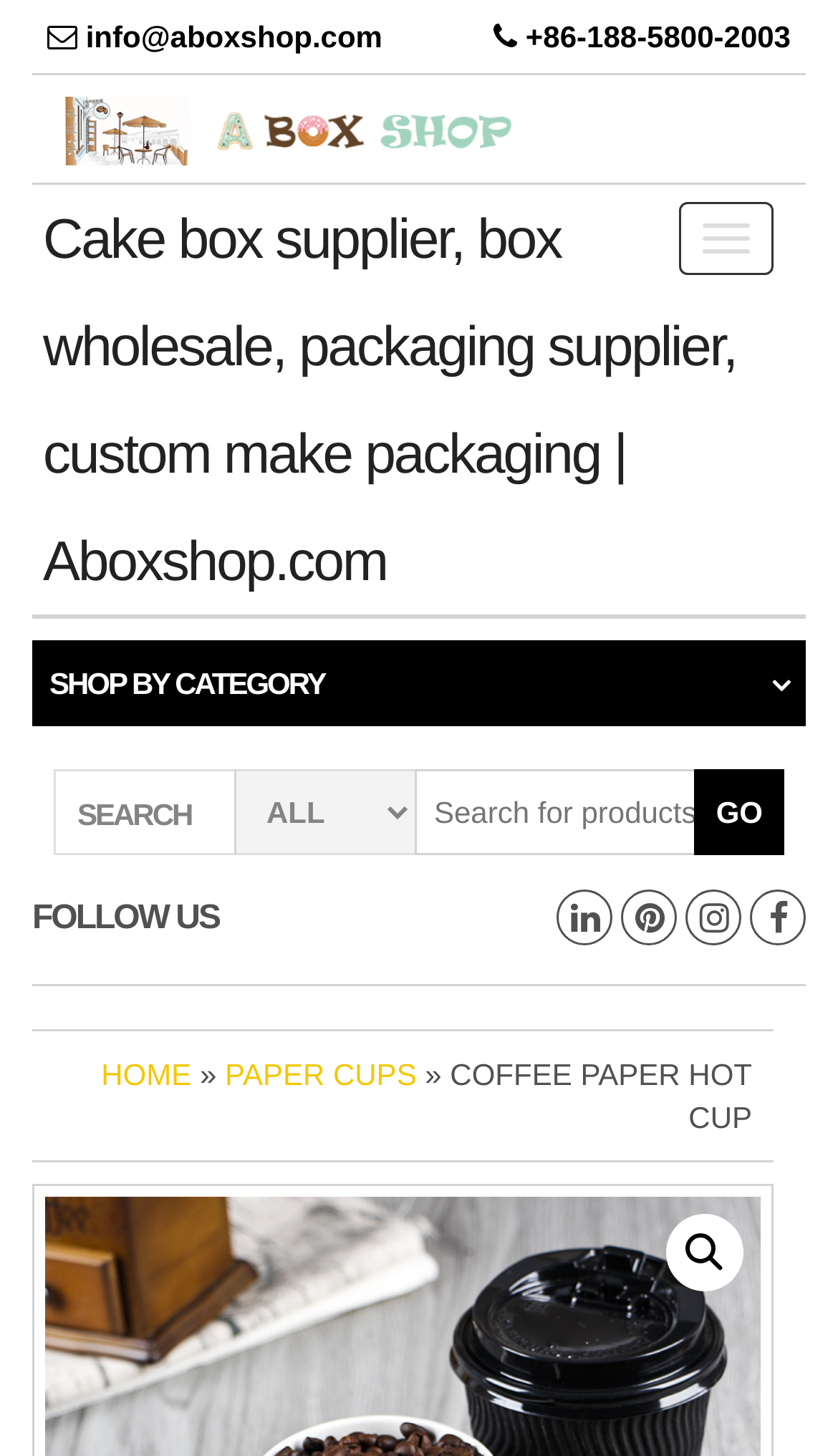Predict the bounding box for the UI component with the following description: "🔍".

[0.795, 0.834, 0.887, 0.887]